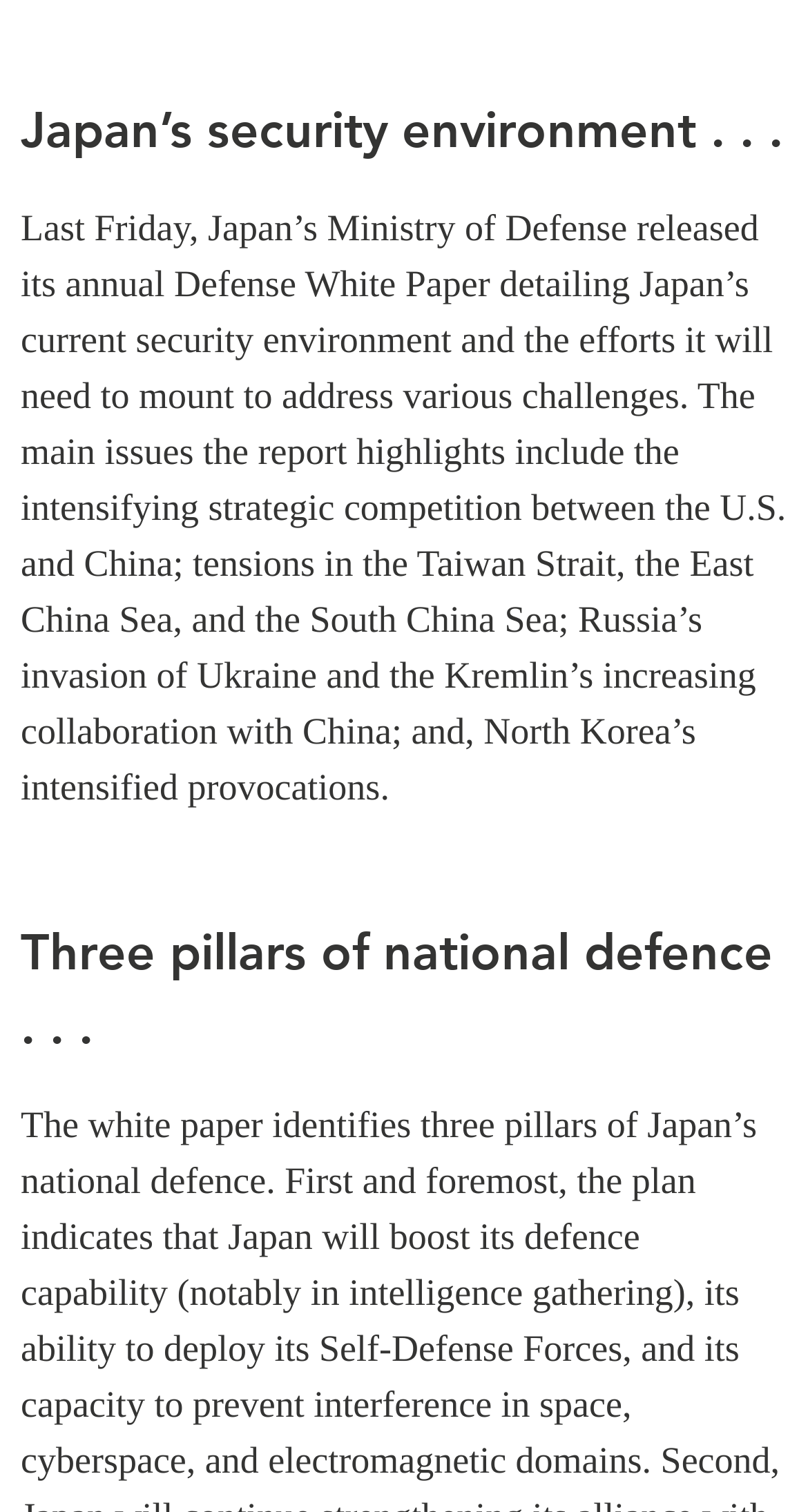Please find the bounding box coordinates (top-left x, top-left y, bottom-right x, bottom-right y) in the screenshot for the UI element described as follows: APEC-Canada Growing Business Partnership (MSMEs)

[0.555, 0.77, 0.923, 0.853]